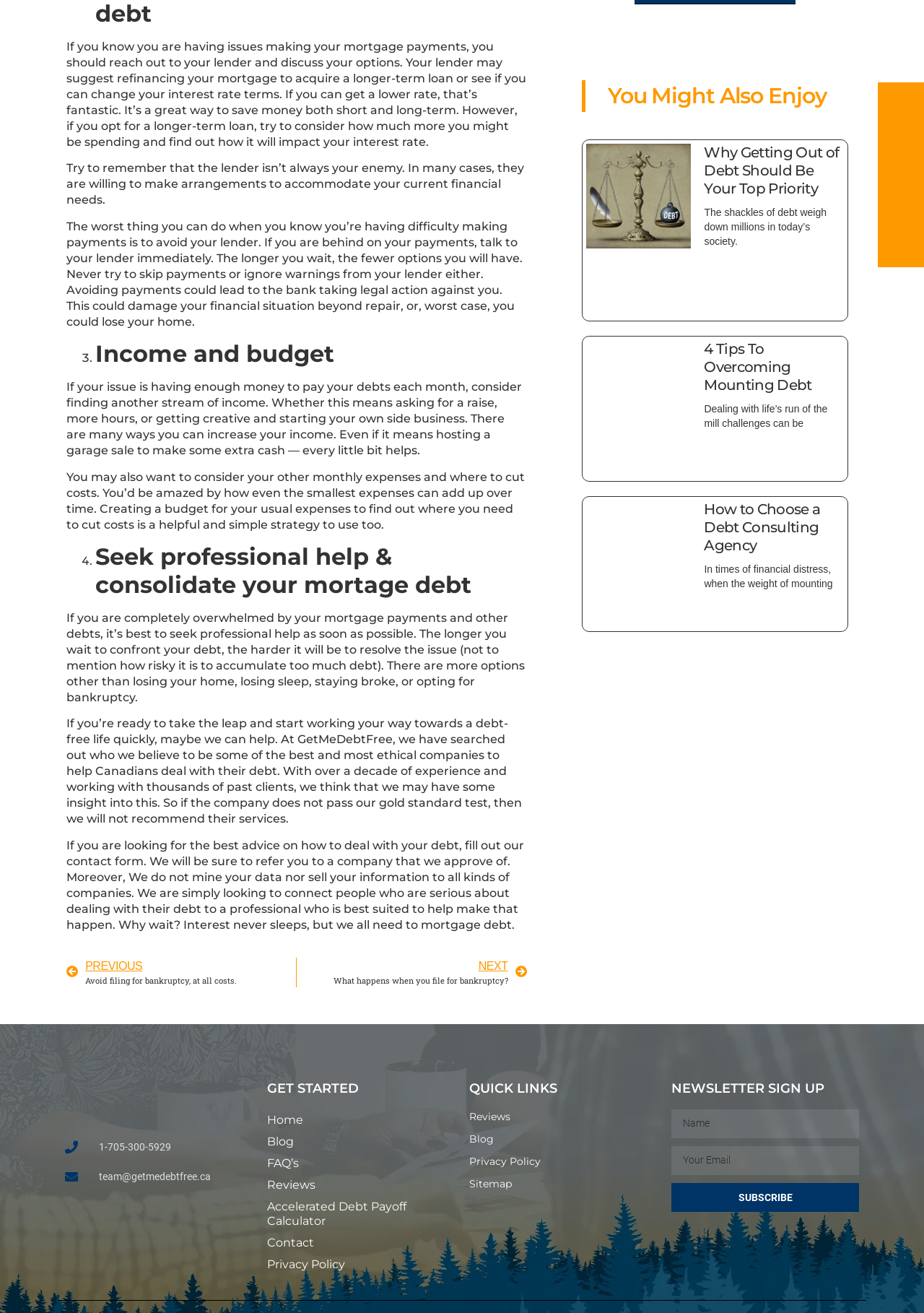Locate the bounding box coordinates of the element to click to perform the following action: 'Click the 'TEST' link'. The coordinates should be given as four float values between 0 and 1, in the form of [left, top, right, bottom].

None